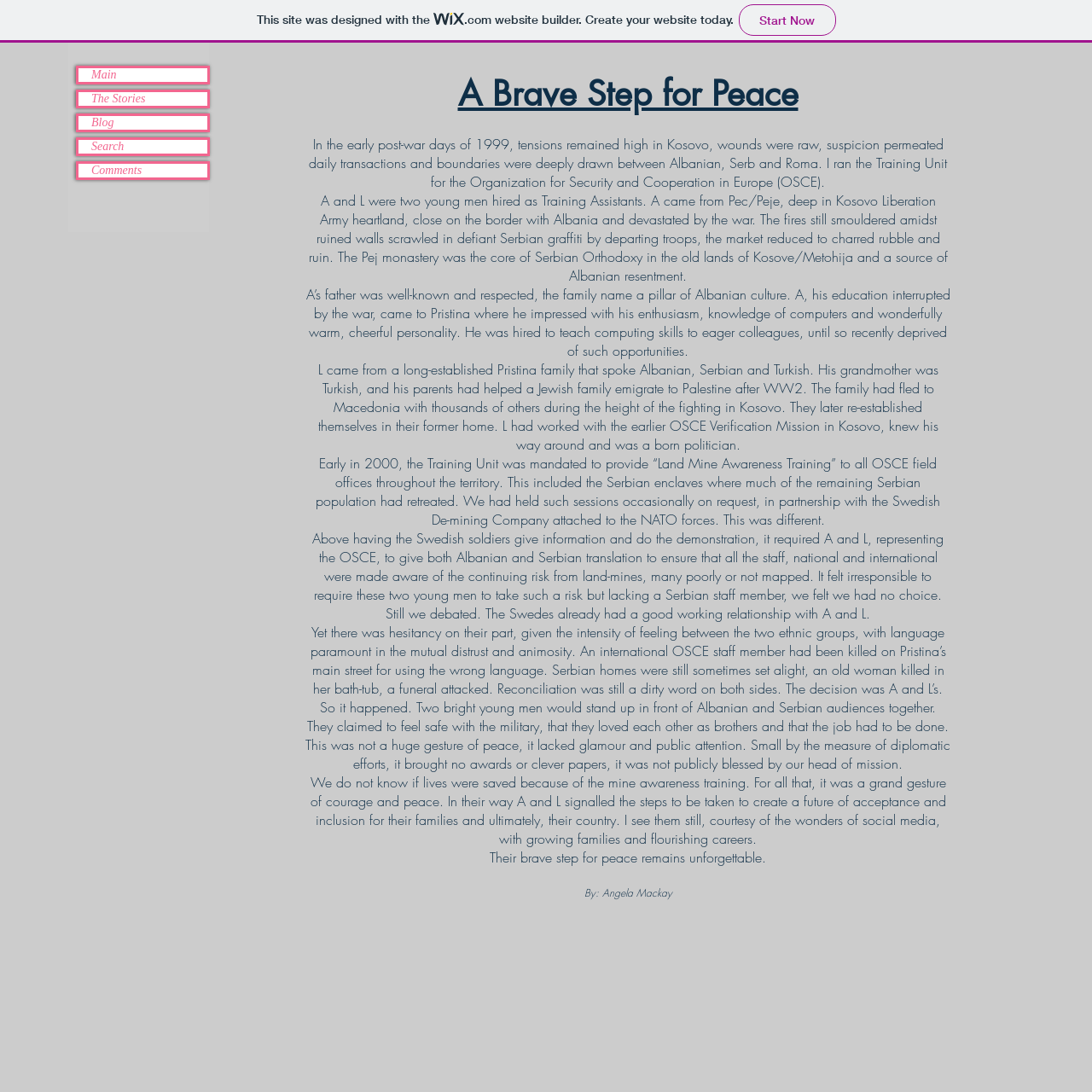Provide a brief response to the question below using one word or phrase:
What is the name of the author?

Angela Mackay